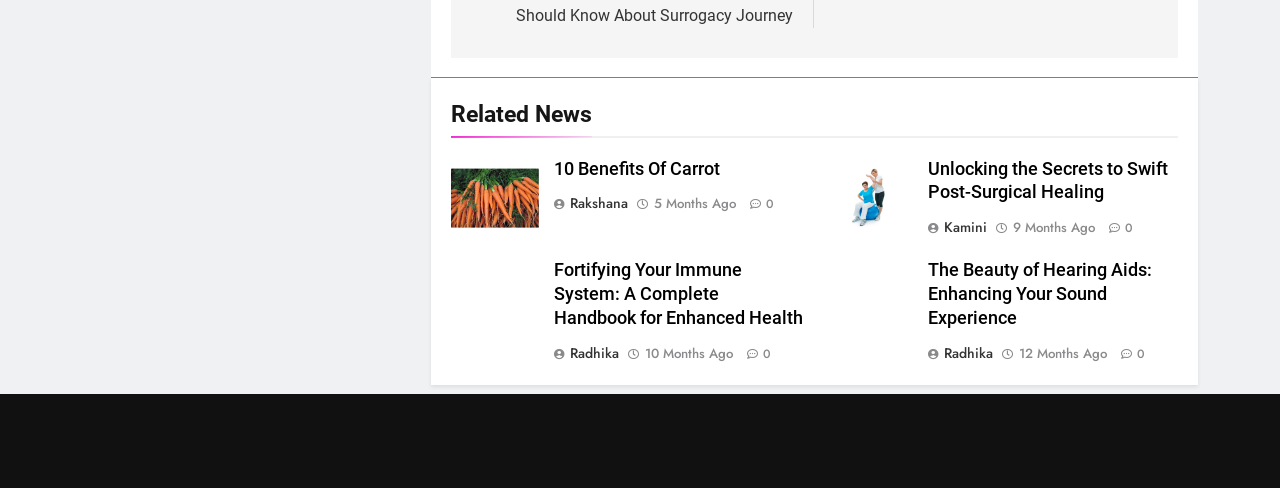Please look at the image and answer the question with a detailed explanation: What is the topic of the fourth article?

The fourth article has a heading element with the text 'The Beauty of Hearing Aids: Enhancing Your Sound Experience', which indicates that the topic of the article is hearing aids.